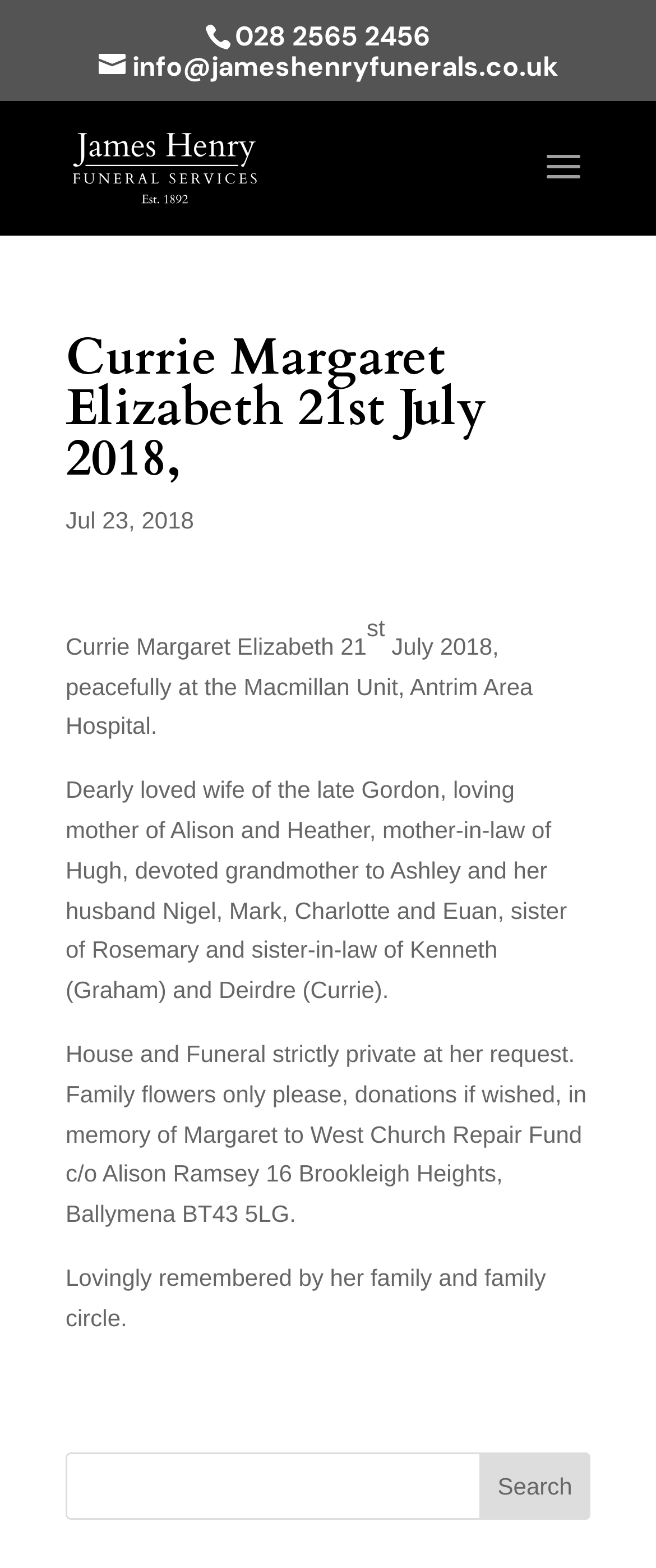Using the given description, provide the bounding box coordinates formatted as (top-left x, top-left y, bottom-right x, bottom-right y), with all values being floating point numbers between 0 and 1. Description: Search

[0.731, 0.926, 0.9, 0.969]